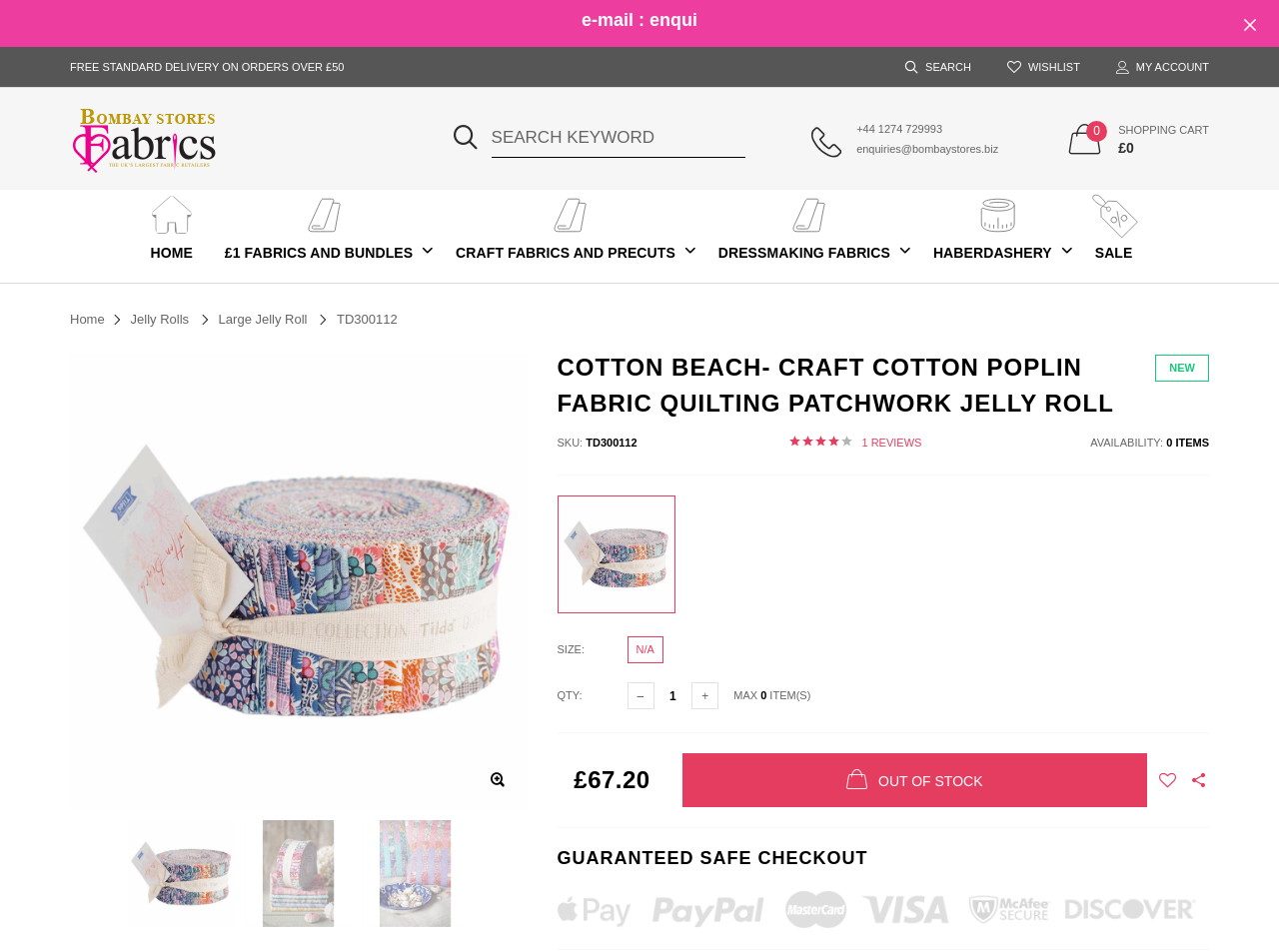Determine the bounding box coordinates of the element that should be clicked to execute the following command: "view £1 fabrics and bundles".

[0.163, 0.199, 0.344, 0.297]